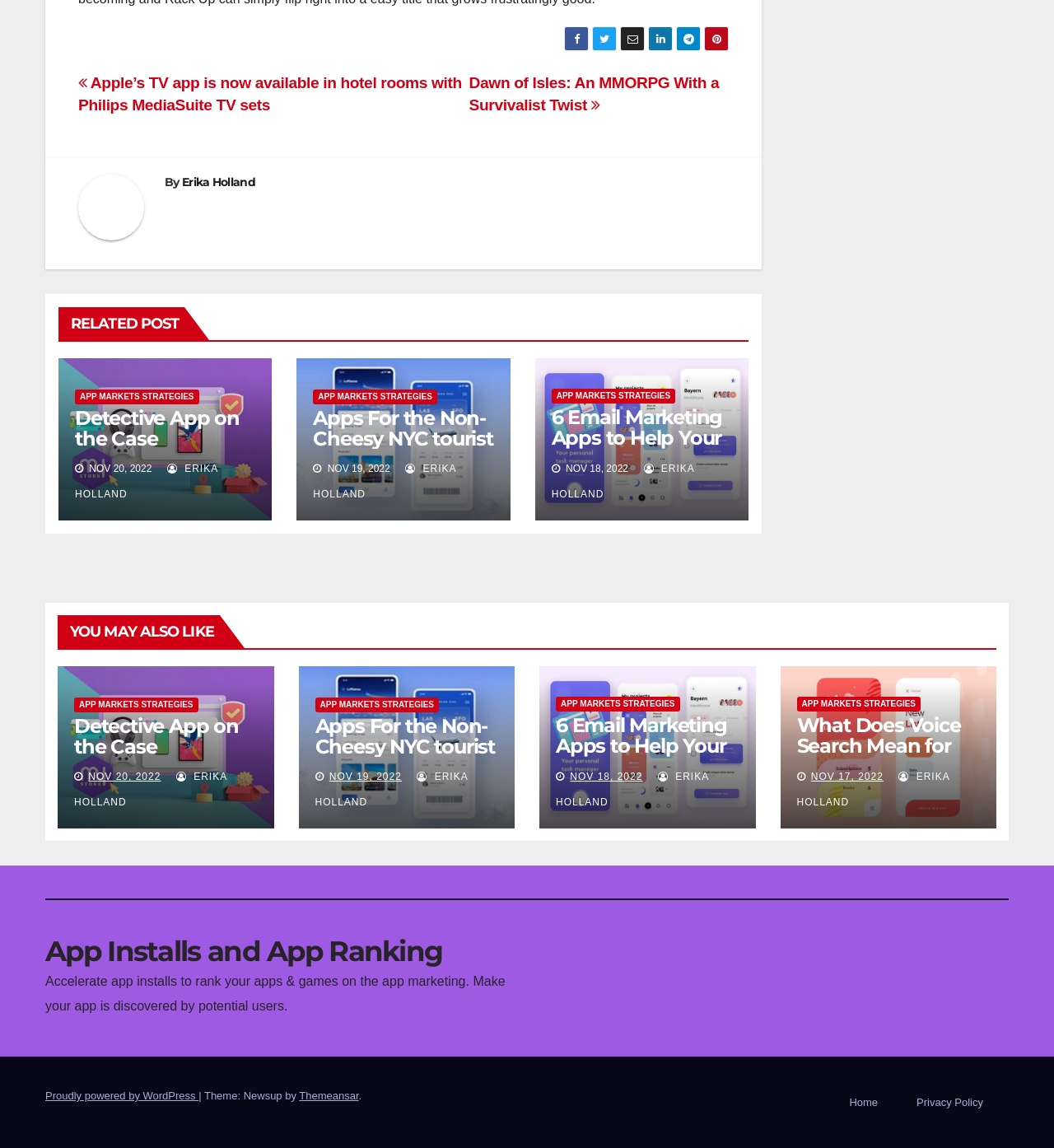Can you show the bounding box coordinates of the region to click on to complete the task described in the instruction: "Check the article '6 Email Marketing Apps to Help Your Business Grow'"?

[0.523, 0.353, 0.685, 0.41]